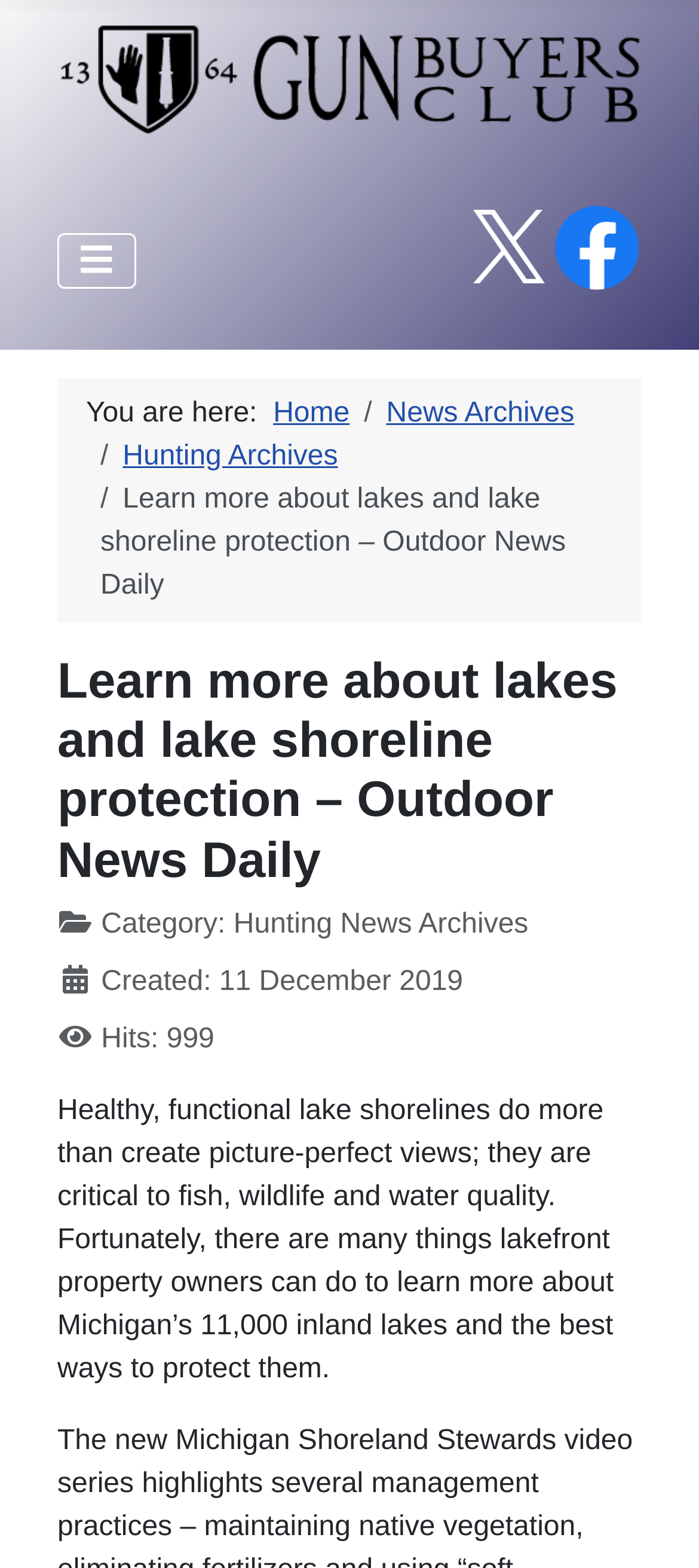Pinpoint the bounding box coordinates of the element you need to click to execute the following instruction: "Toggle Navigation". The bounding box should be represented by four float numbers between 0 and 1, in the format [left, top, right, bottom].

[0.082, 0.149, 0.195, 0.184]